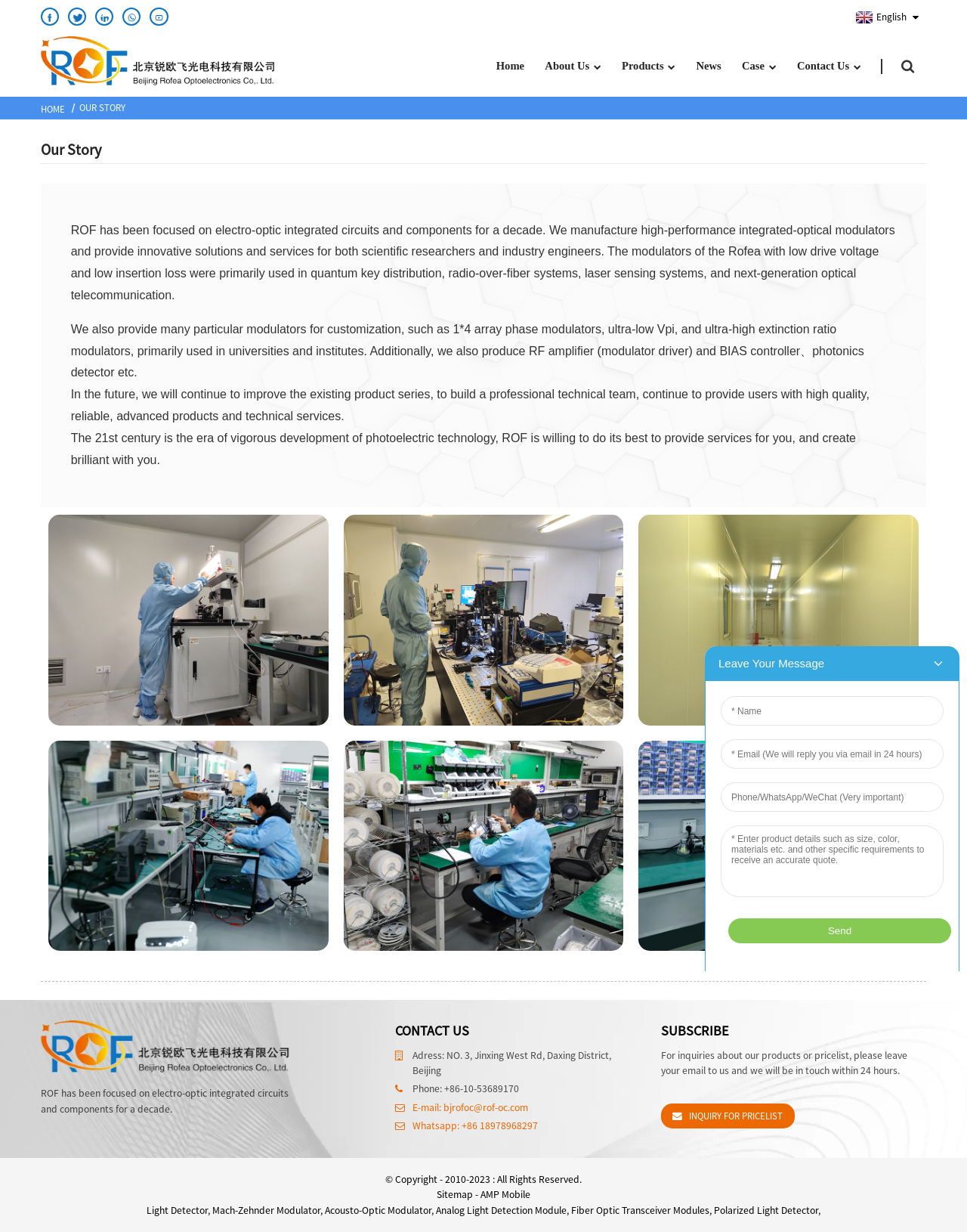Please specify the bounding box coordinates of the area that should be clicked to accomplish the following instruction: "Learn about the company's products". The coordinates should consist of four float numbers between 0 and 1, i.e., [left, top, right, bottom].

[0.632, 0.029, 0.709, 0.079]